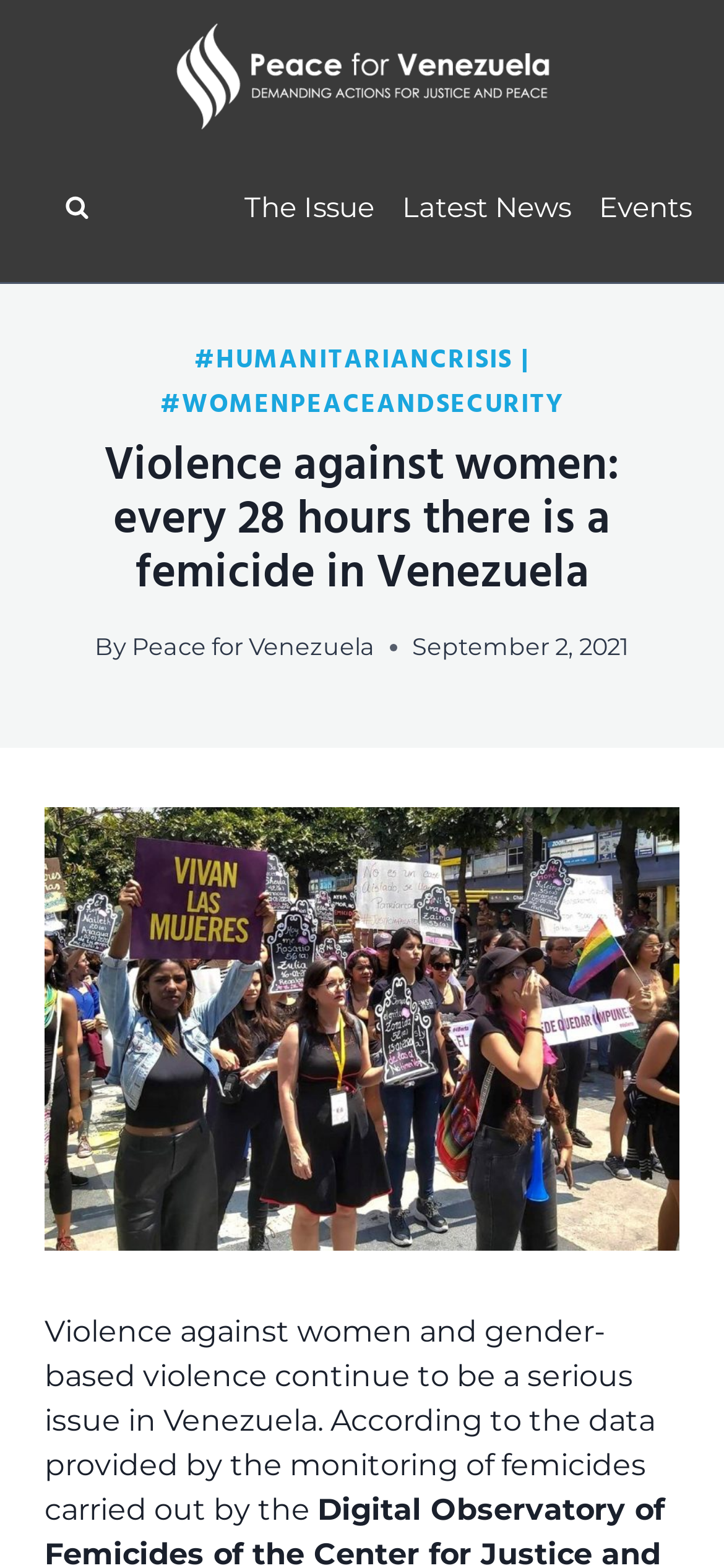Analyze the image and answer the question with as much detail as possible: 
What is the name of the organization?

The name of the organization can be found in the top-left corner of the webpage, where it says 'Violence against women: every 28 hours there is a femicide in Venezuela - Peace for Venezuela'. This is also confirmed by the image and link with the same name.